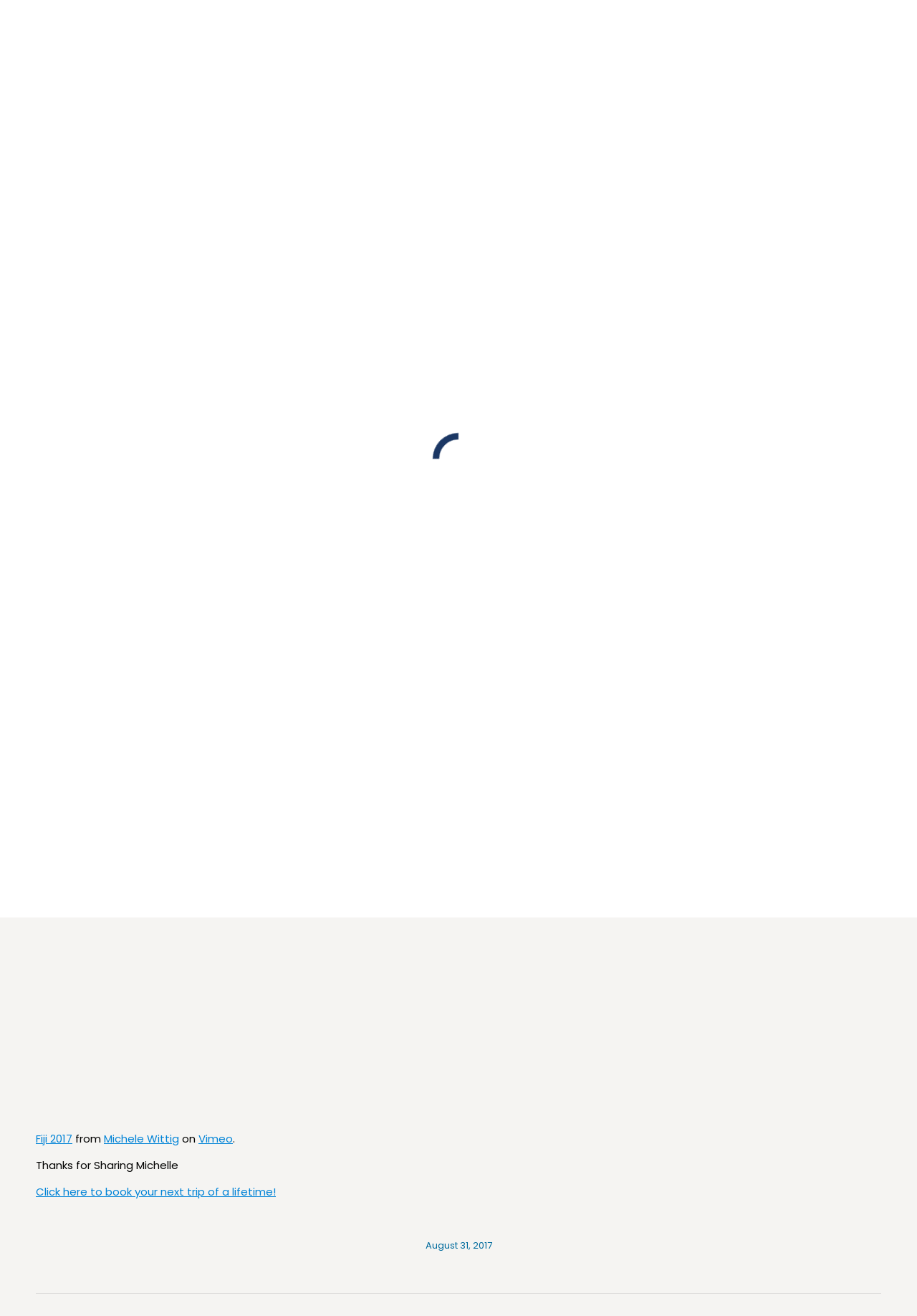Identify the bounding box coordinates of the part that should be clicked to carry out this instruction: "Book your next trip of a lifetime".

[0.039, 0.9, 0.301, 0.911]